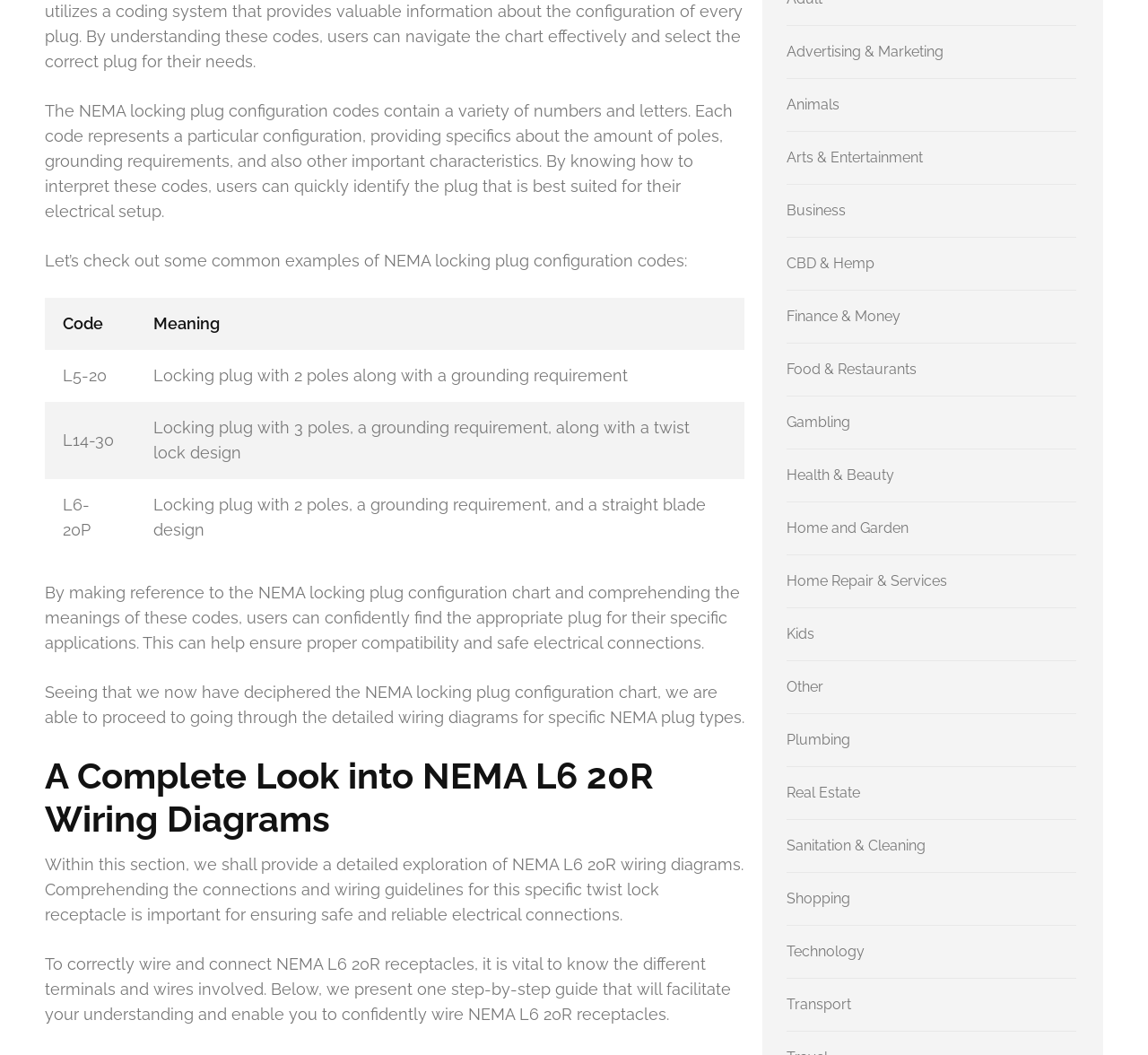Find and specify the bounding box coordinates that correspond to the clickable region for the instruction: "Click on 'Business'".

[0.685, 0.192, 0.737, 0.208]